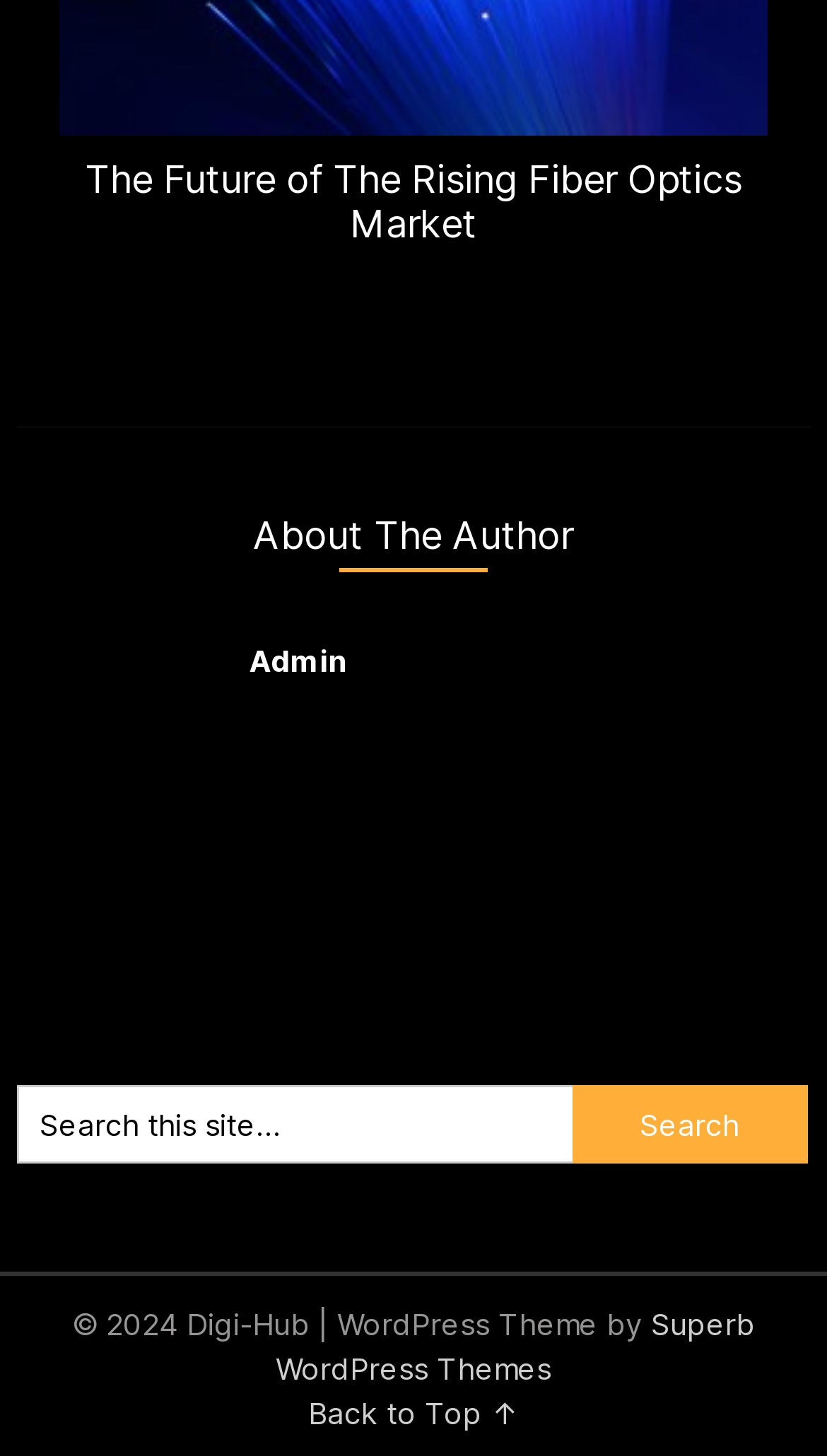What is the function of the 'Back to Top ↑' link?
Offer a detailed and exhaustive answer to the question.

The 'Back to Top ↑' link is likely to take the user back to the top of the webpage when clicked, as indicated by the upward arrow symbol '↑'.